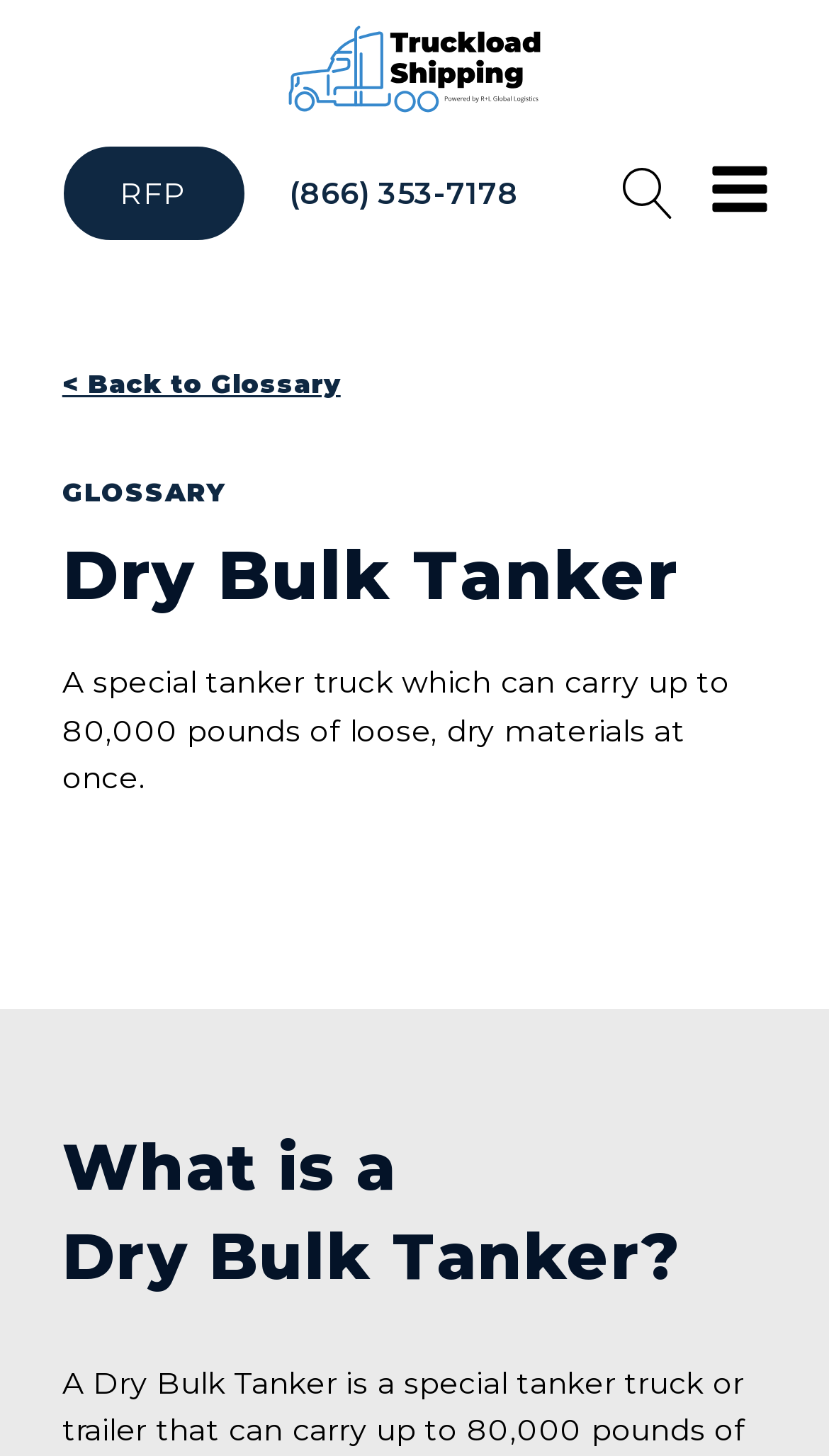What is the phone number on the top?
Based on the visual, give a brief answer using one word or a short phrase.

(866) 353-7178